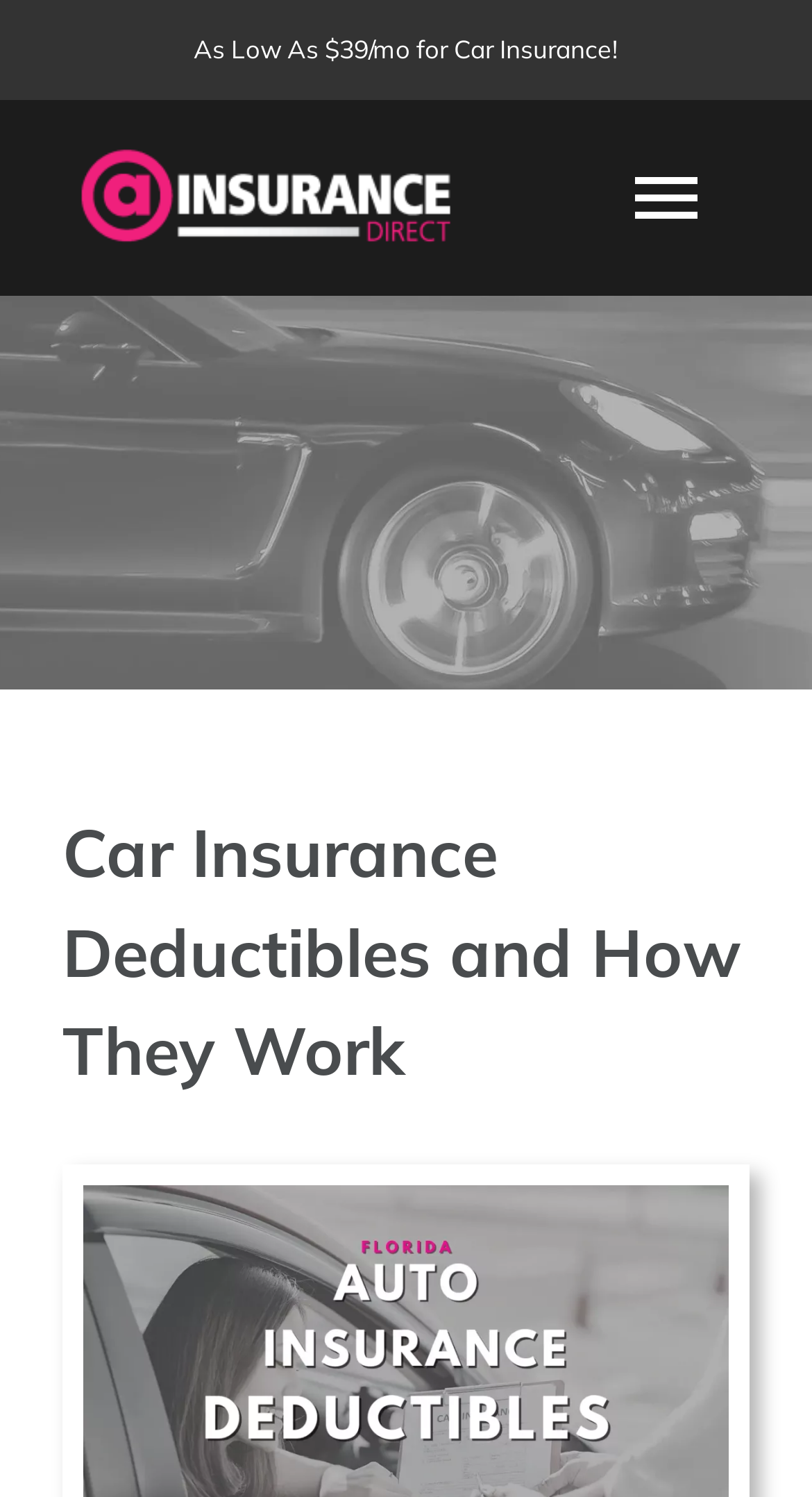Identify the text that serves as the heading for the webpage and generate it.

Car Insurance Deductibles and How They Work